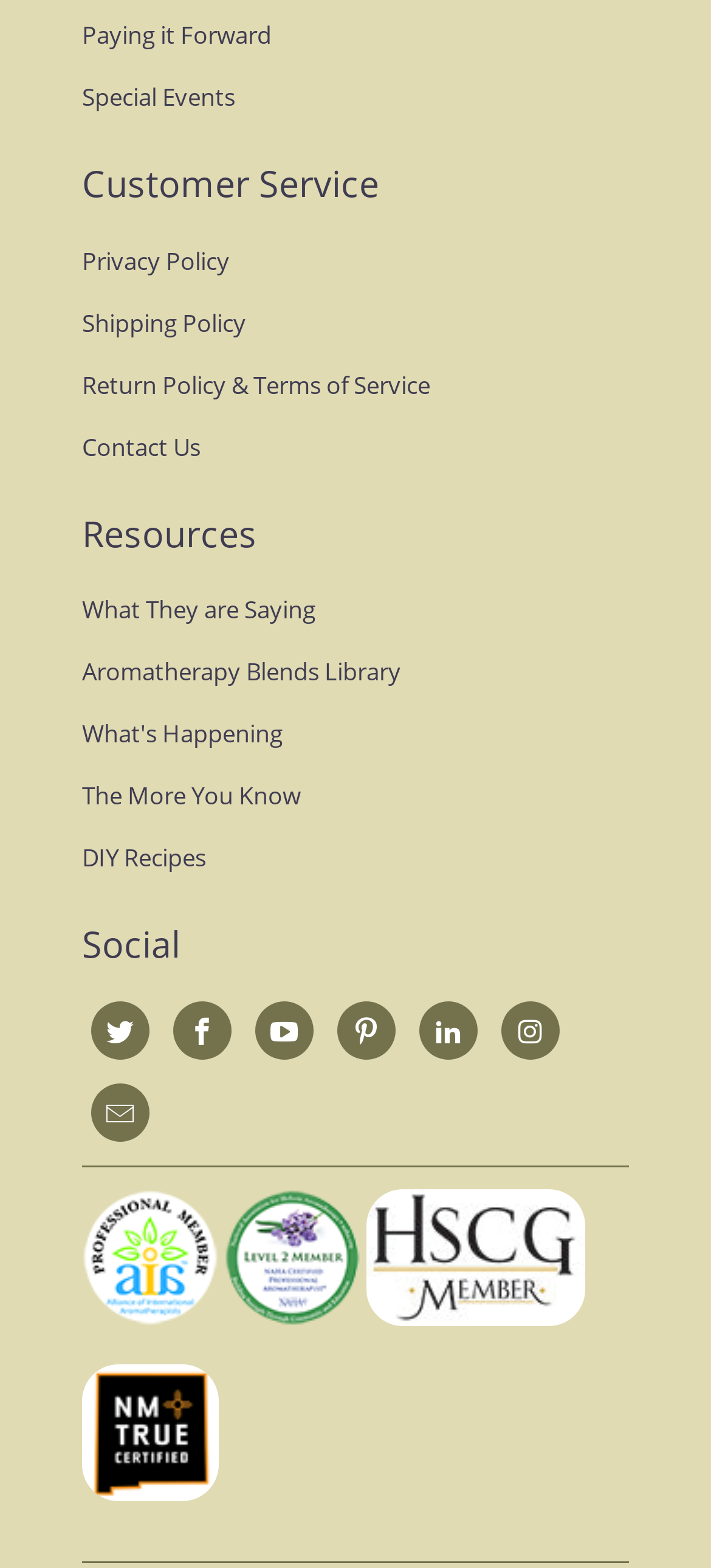Could you find the bounding box coordinates of the clickable area to complete this instruction: "Check 'Contact Us'"?

[0.115, 0.274, 0.282, 0.295]